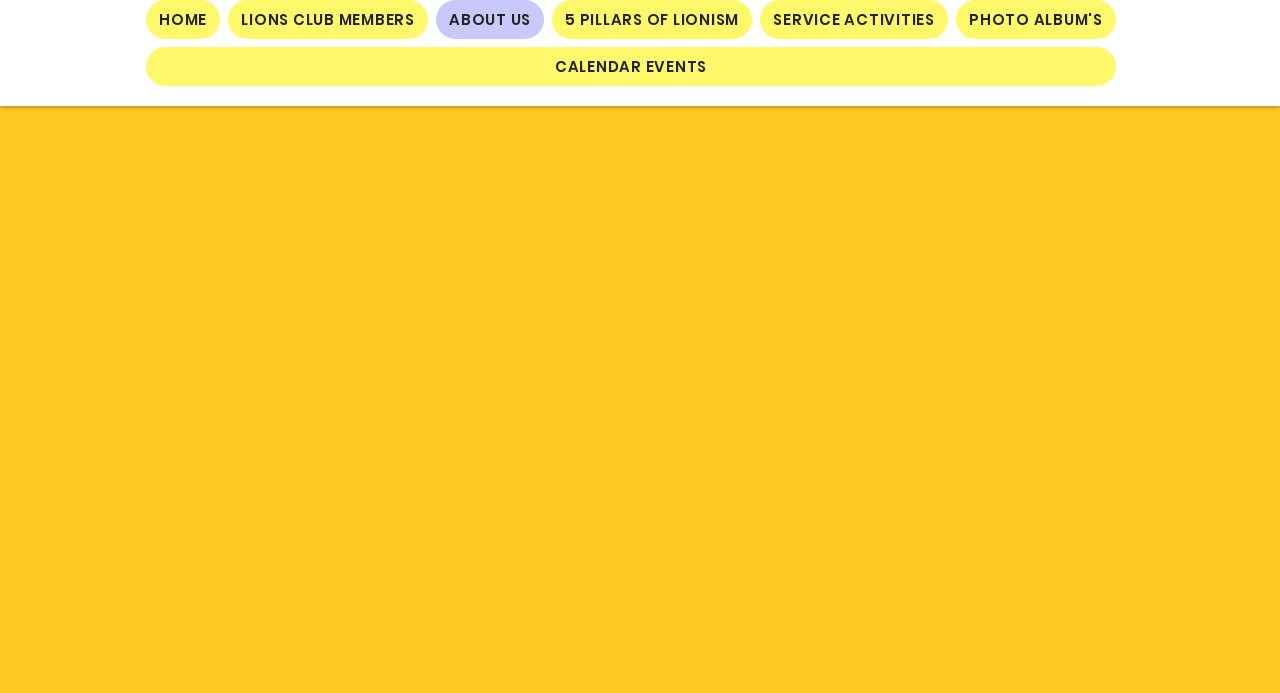Provide your answer in a single word or phrase: 
What is the image below the main content title?

Newmarket's Frendship Arch